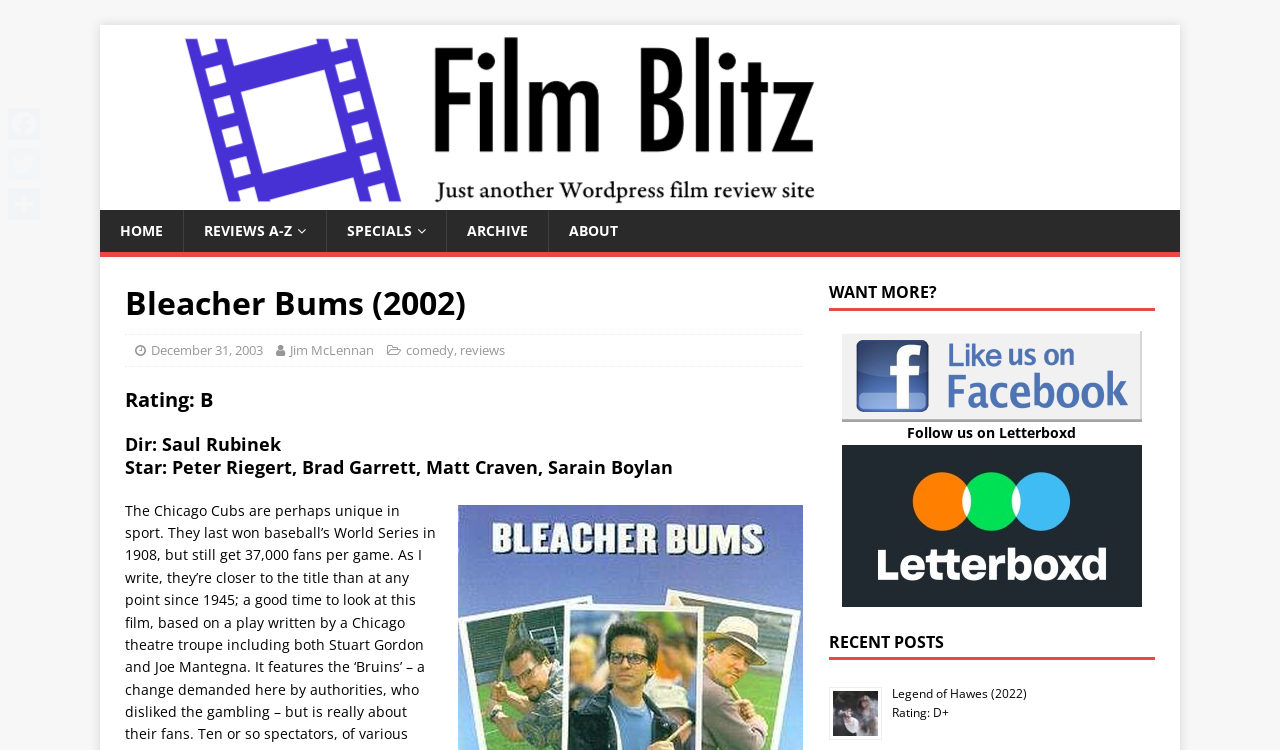Provide the bounding box coordinates of the section that needs to be clicked to accomplish the following instruction: "view Legend of Hawes post."

[0.697, 0.914, 0.802, 0.936]